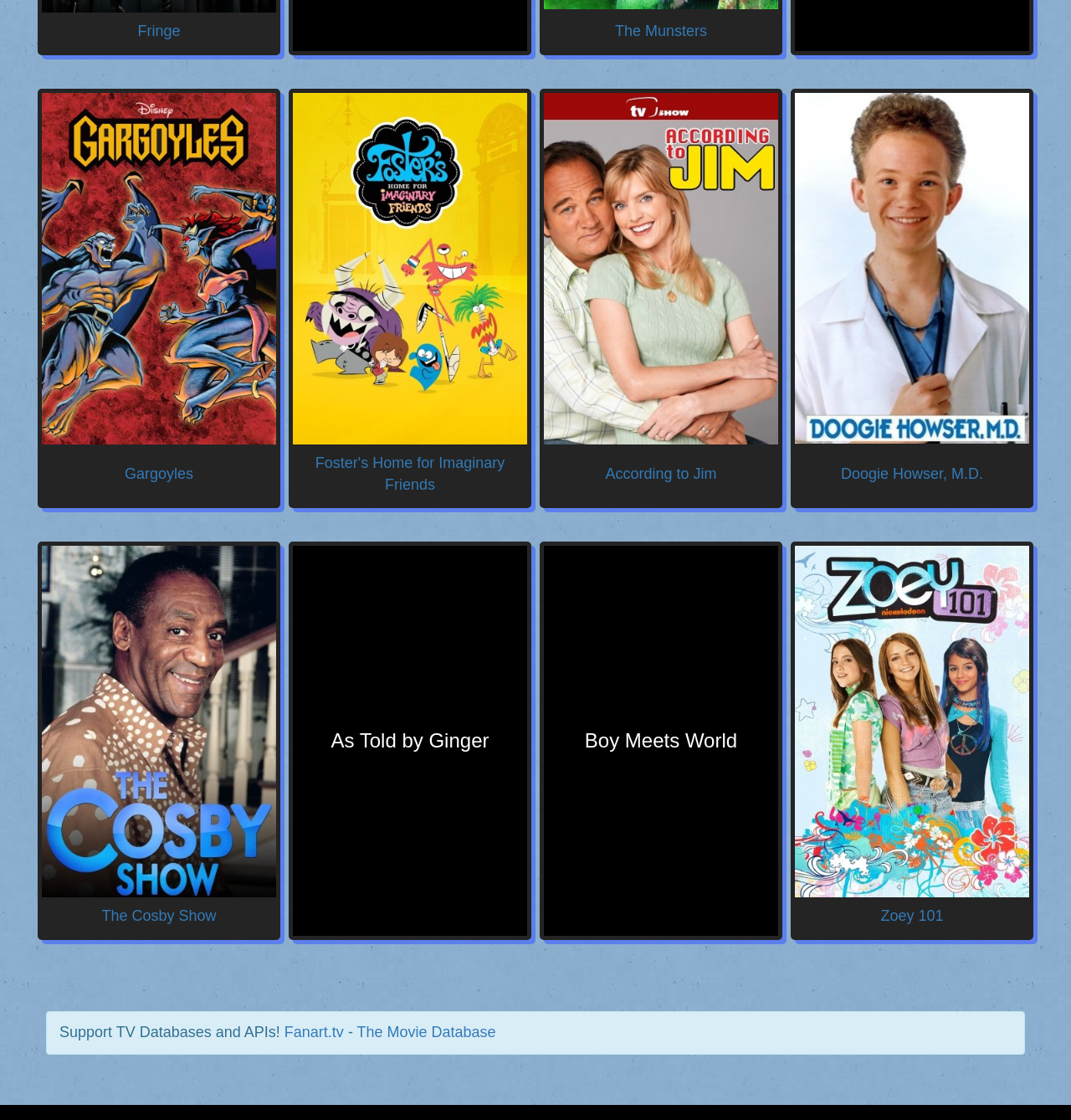Please answer the following question as detailed as possible based on the image: 
What is the text of the heading at the bottom of the page?

I found the heading element at the bottom of the page with the text 'Support TV Databases and APIs!'.